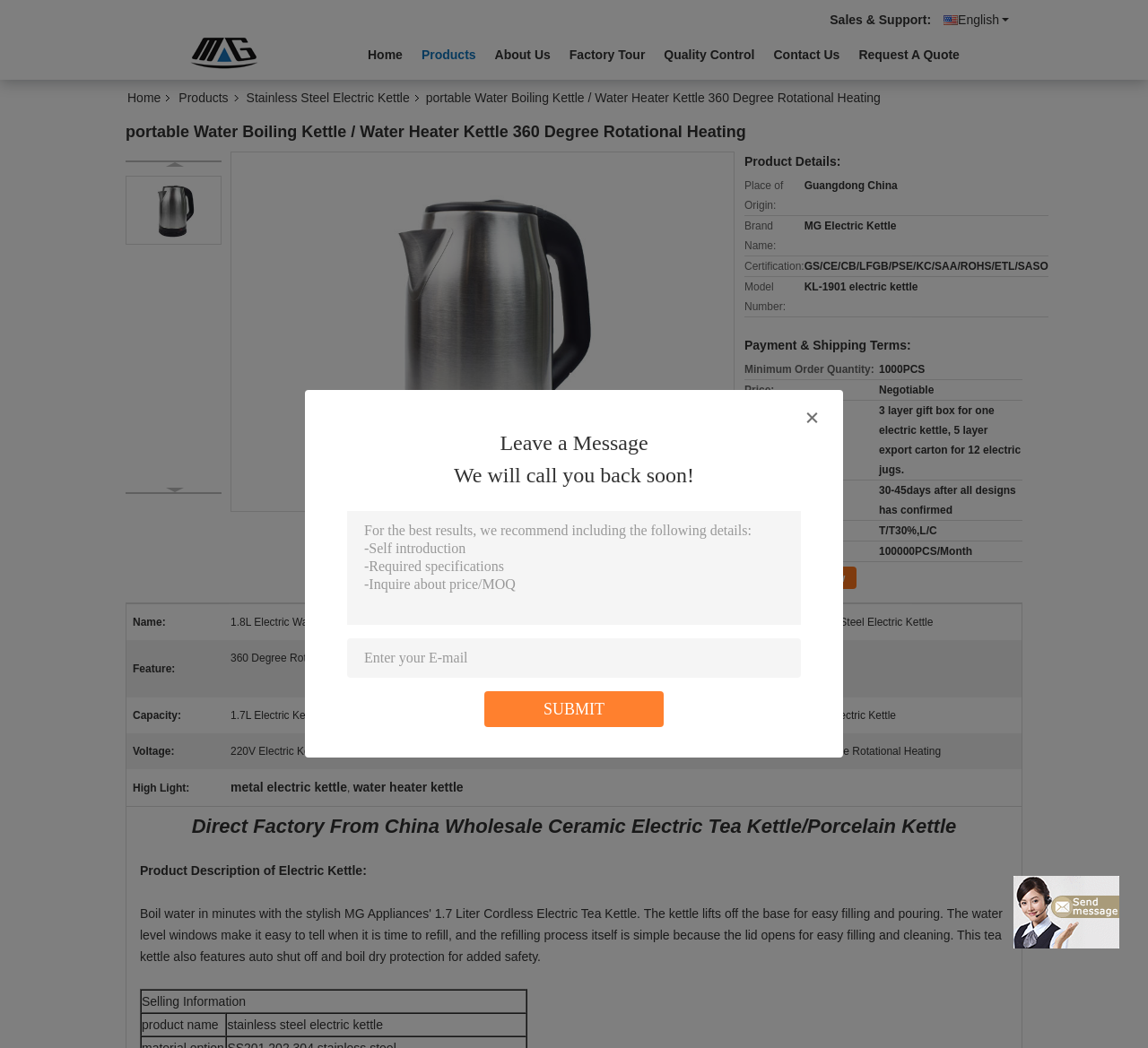Identify the bounding box coordinates for the element you need to click to achieve the following task: "Follow the publication on Twitter". Provide the bounding box coordinates as four float numbers between 0 and 1, in the form [left, top, right, bottom].

None